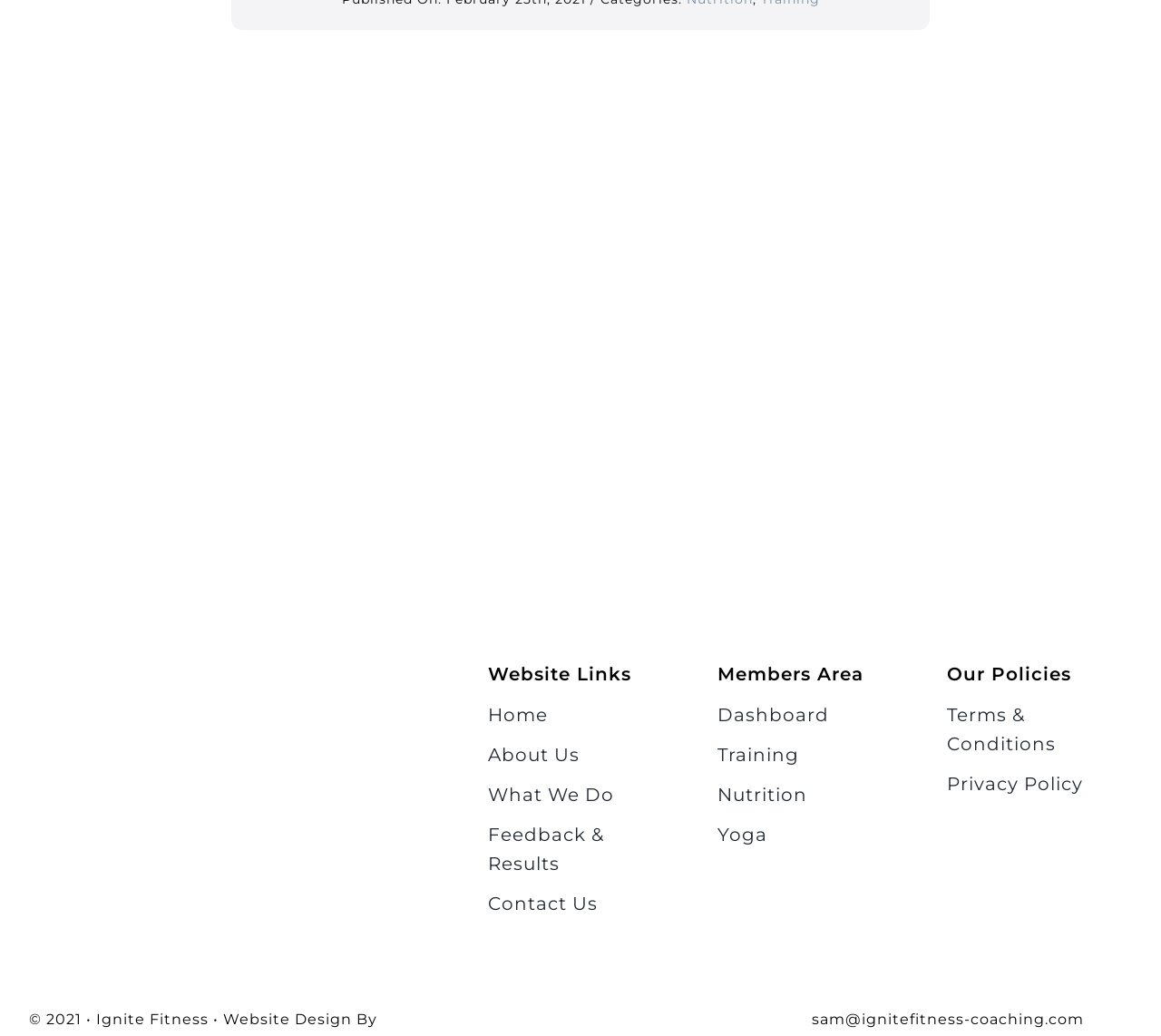With reference to the screenshot, provide a detailed response to the question below:
What is the logo of the website?

The logo of the website is 'IF-Logo-Monochrome-Dark' which is an image element located at the top left corner of the webpage with bounding box coordinates [0.025, 0.628, 0.259, 0.708].